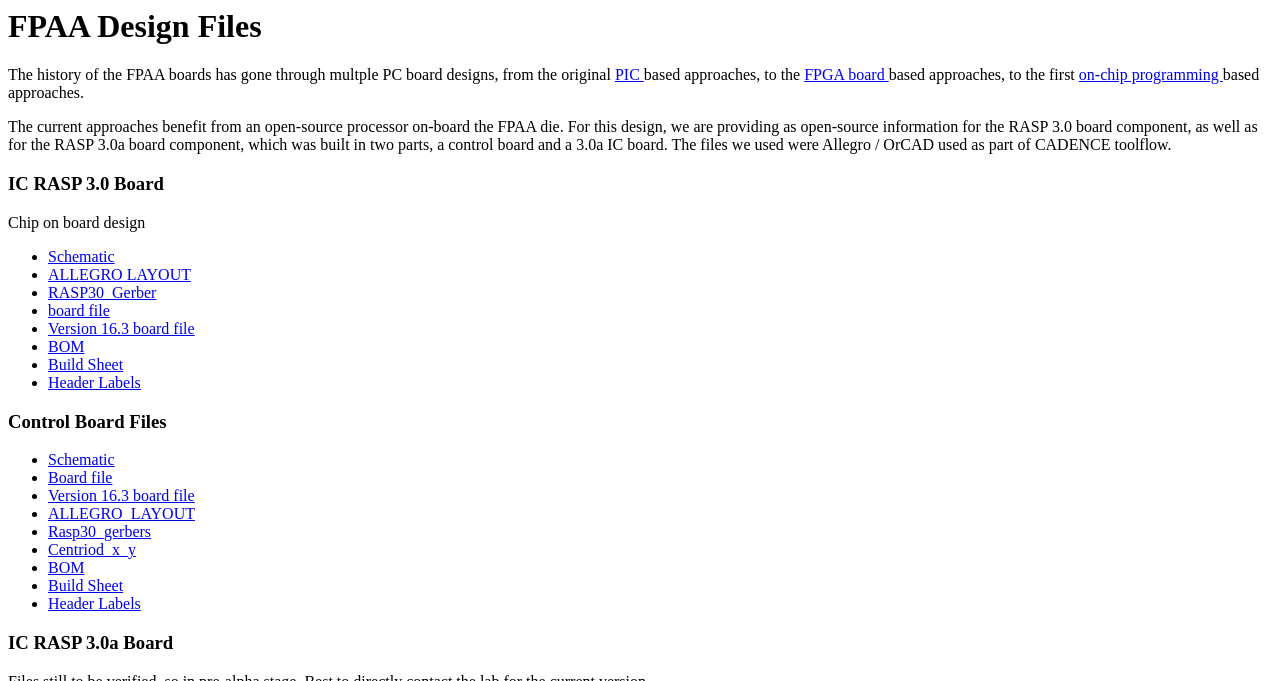Given the description of the UI element: "Version 16.3 board file", predict the bounding box coordinates in the form of [left, top, right, bottom], with each value being a float between 0 and 1.

[0.038, 0.47, 0.152, 0.495]